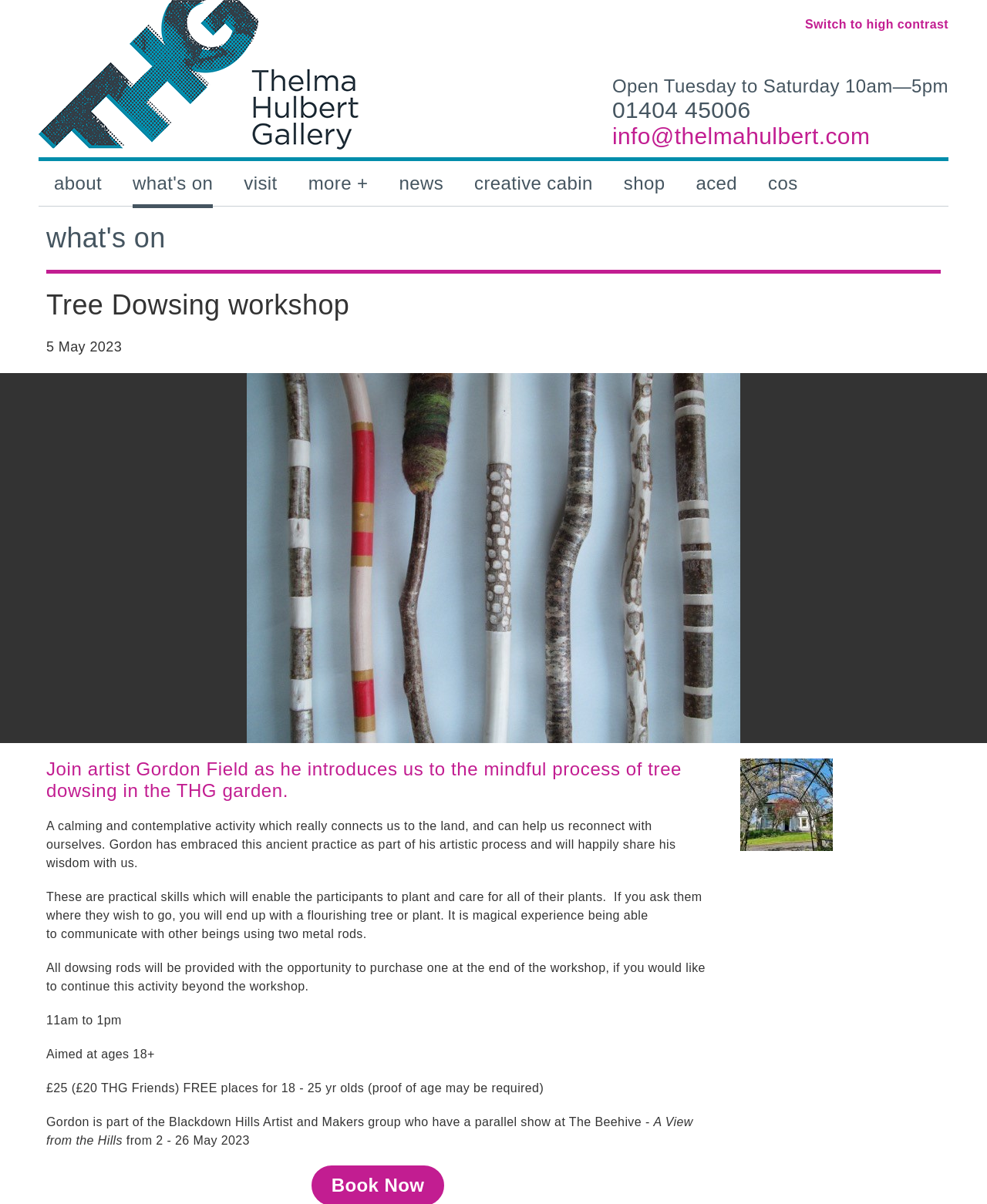Explain in detail what is displayed on the webpage.

The webpage is about a Tree Dowsing workshop at the Thelma Hulbert Gallery. At the top left, there is a "Skip to main content" link, followed by a "Home" link with an accompanying image. On the top right, there is a "Switch to high contrast" link.

Below the top navigation, there is a heading that displays the gallery's opening hours, "Open Tuesday to Saturday 10am—5pm". Next to it, there is a phone number, "01404 45006", and an email address, "info@thelmahulbert.com".

The main navigation menu is located below, with links to "about", "what's on", "visit", "more +", "news", "creative cabin", "shop", "aced", and "cos".

The main content of the page is about the Tree Dowsing workshop. There is a heading that reads "what's on", followed by another heading that displays the workshop title, "Tree Dowsing workshop", and the date, "5 May 2023". 

Below the headings, there are three paragraphs of text that describe the workshop, including the activities and benefits of tree dowsing. The text also mentions that the workshop is led by artist Gordon Field, who will share his wisdom with the participants.

Further down, there are details about the workshop, including the time, "11am to 1pm", the target age group, "Aimed at ages 18+", and the cost, "£25 (£20 THG Friends) FREE places for 18 - 25 yr olds (proof of age may be required)". There is also a mention of a parallel show at The Beehive, "A View from the Hills", from 2 - 26 May 2023.